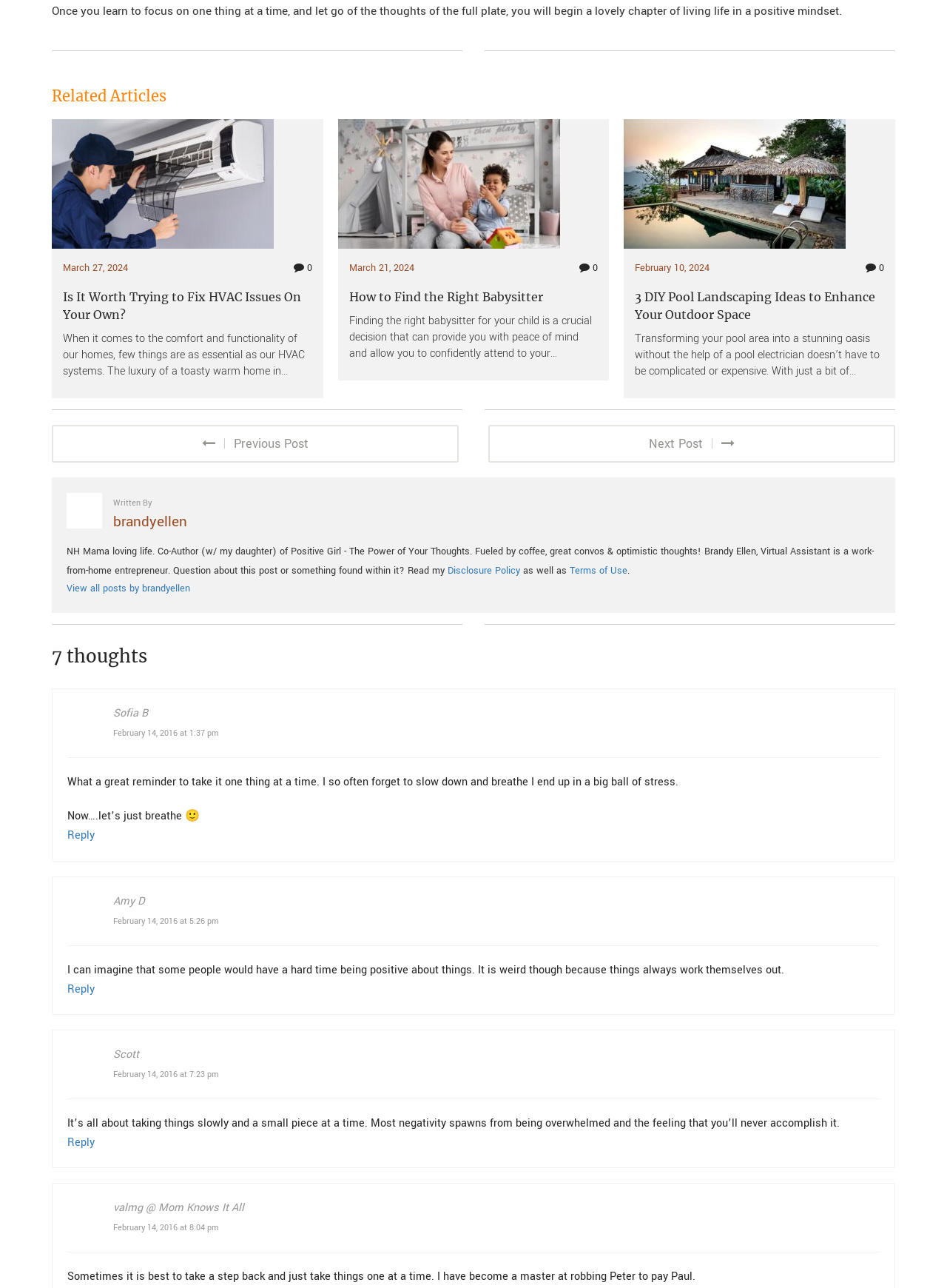Could you determine the bounding box coordinates of the clickable element to complete the instruction: "Reply to Sofia B's comment"? Provide the coordinates as four float numbers between 0 and 1, i.e., [left, top, right, bottom].

[0.071, 0.643, 0.1, 0.655]